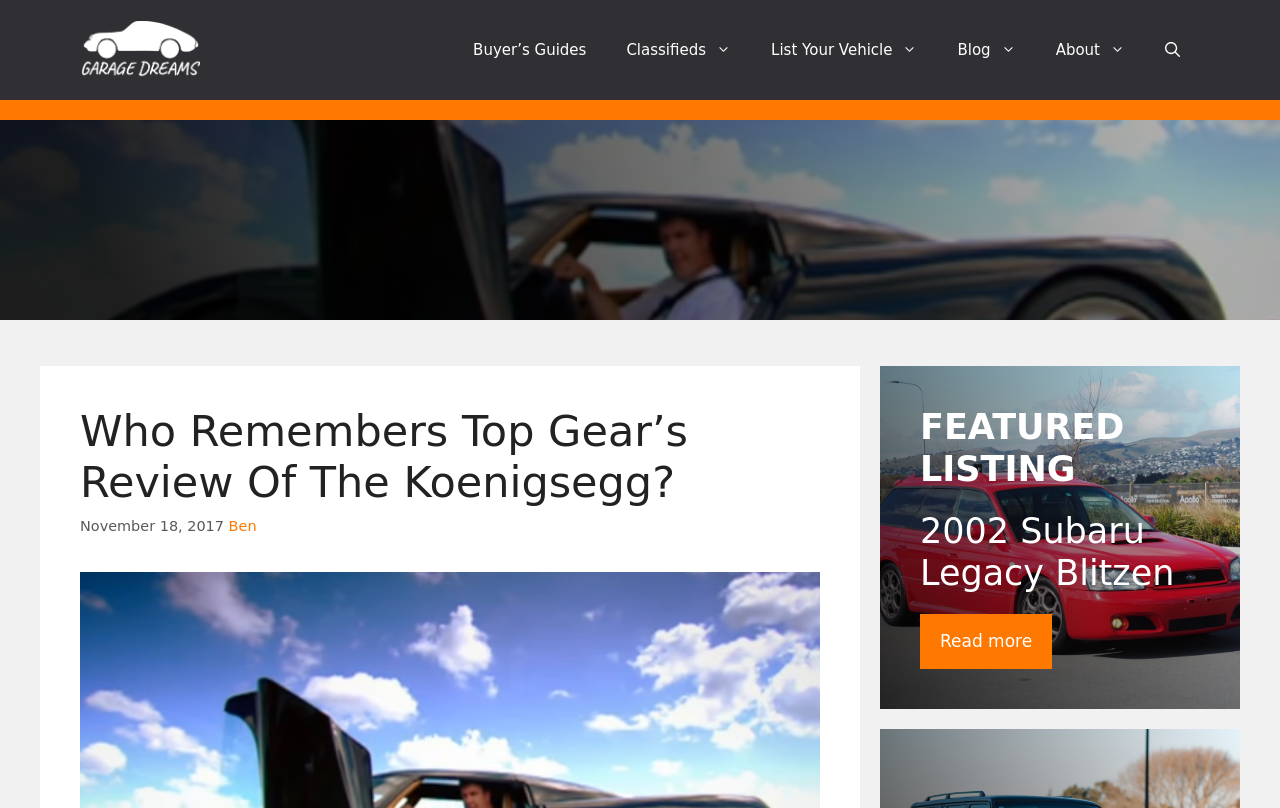Who wrote the article?
Based on the screenshot, provide a one-word or short-phrase response.

Ben